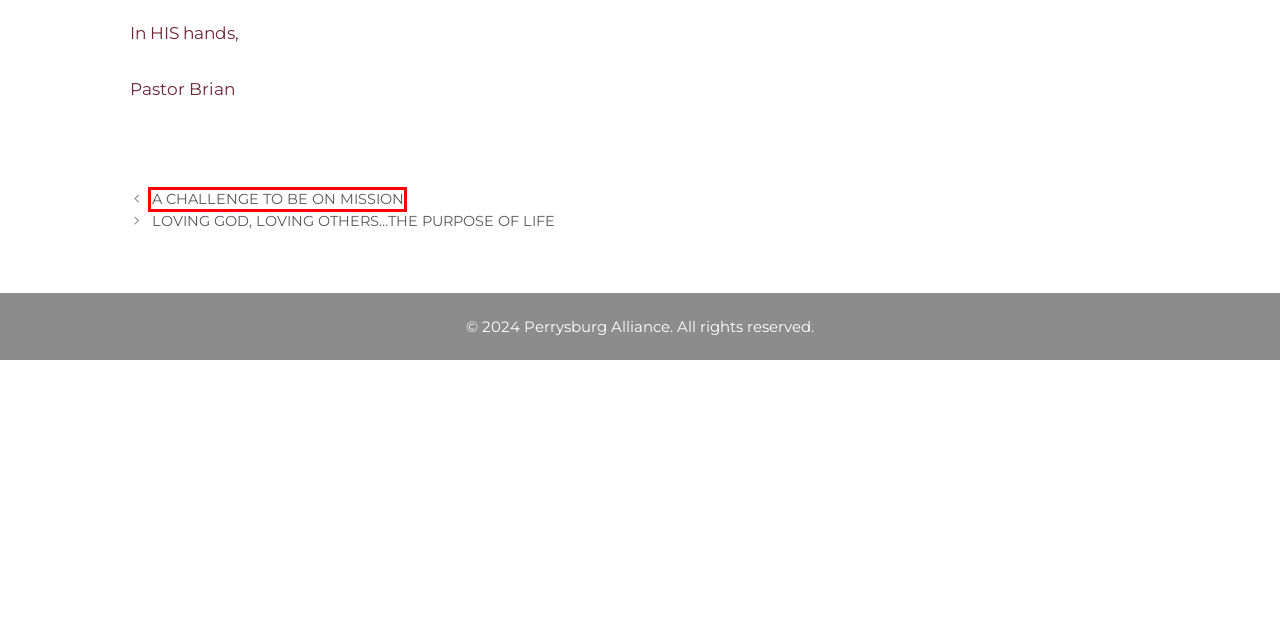Take a look at the provided webpage screenshot featuring a red bounding box around an element. Select the most appropriate webpage description for the page that loads after clicking on the element inside the red bounding box. Here are the candidates:
A. A CHALLENGE TO BE ON MISSION - Perrysburg Alliance Church
B. LOVING GOD, LOVING OTHERS...THE PURPOSE OF LIFE - Perrysburg Alliance Church
C. How to ‘Disciple’ Your Kids into Church Dropout Status
D. An Open Letter to the Hesitant Church-Goer | Crossway Articles
E. STAFF - Perrysburg Alliance Church
F. SPECIAL MINISTRY - Perrysburg Alliance Church
G. BLOG - Perrysburg Alliance Church
H. SERMONS - Perrysburg Alliance Church

A